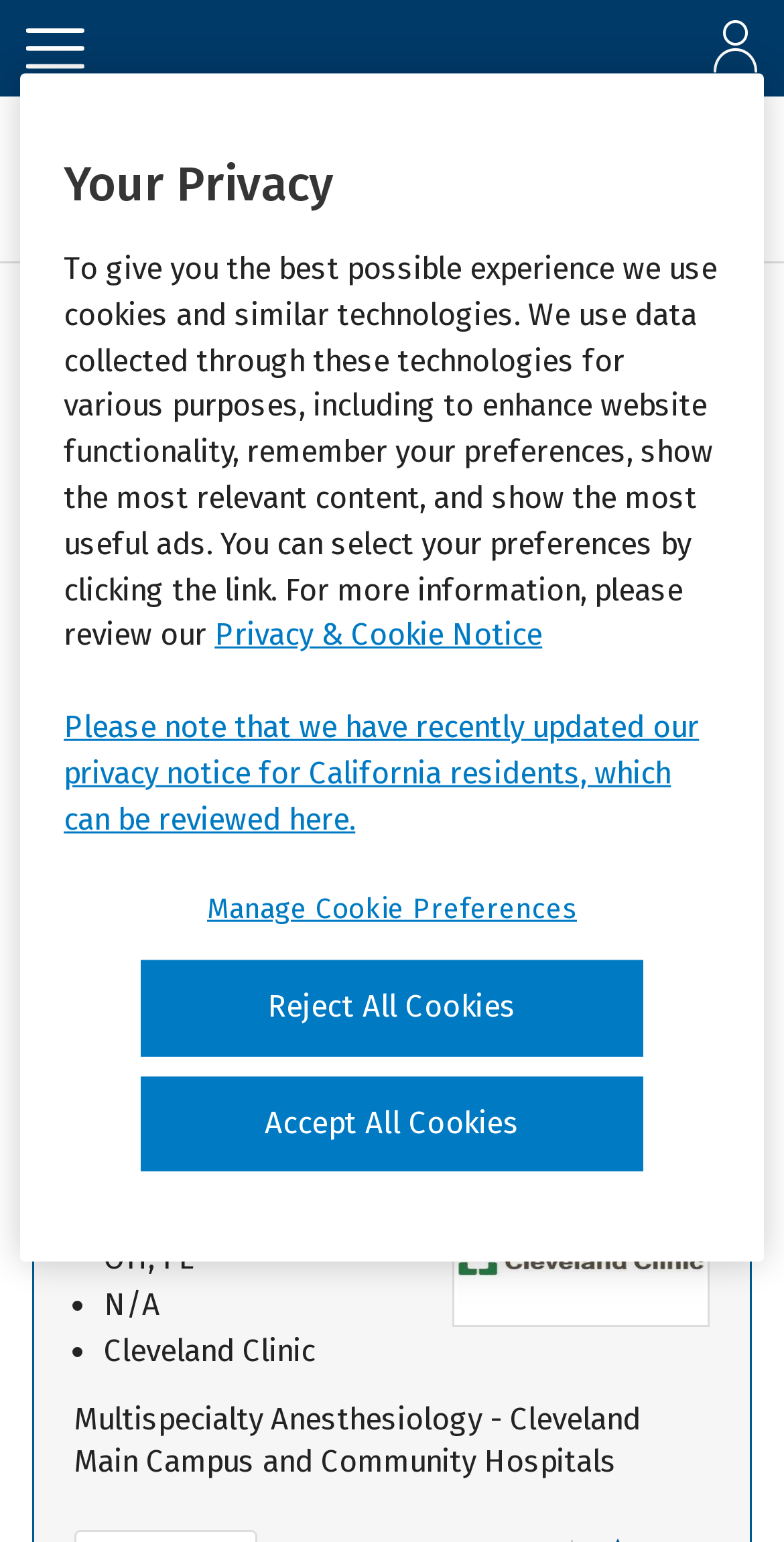Identify the bounding box for the UI element described as: "Healthcare, Gastroenterologist, New Hampshire". The coordinates should be four float numbers between 0 and 1, i.e., [left, top, right, bottom].

[0.119, 0.726, 0.843, 0.783]